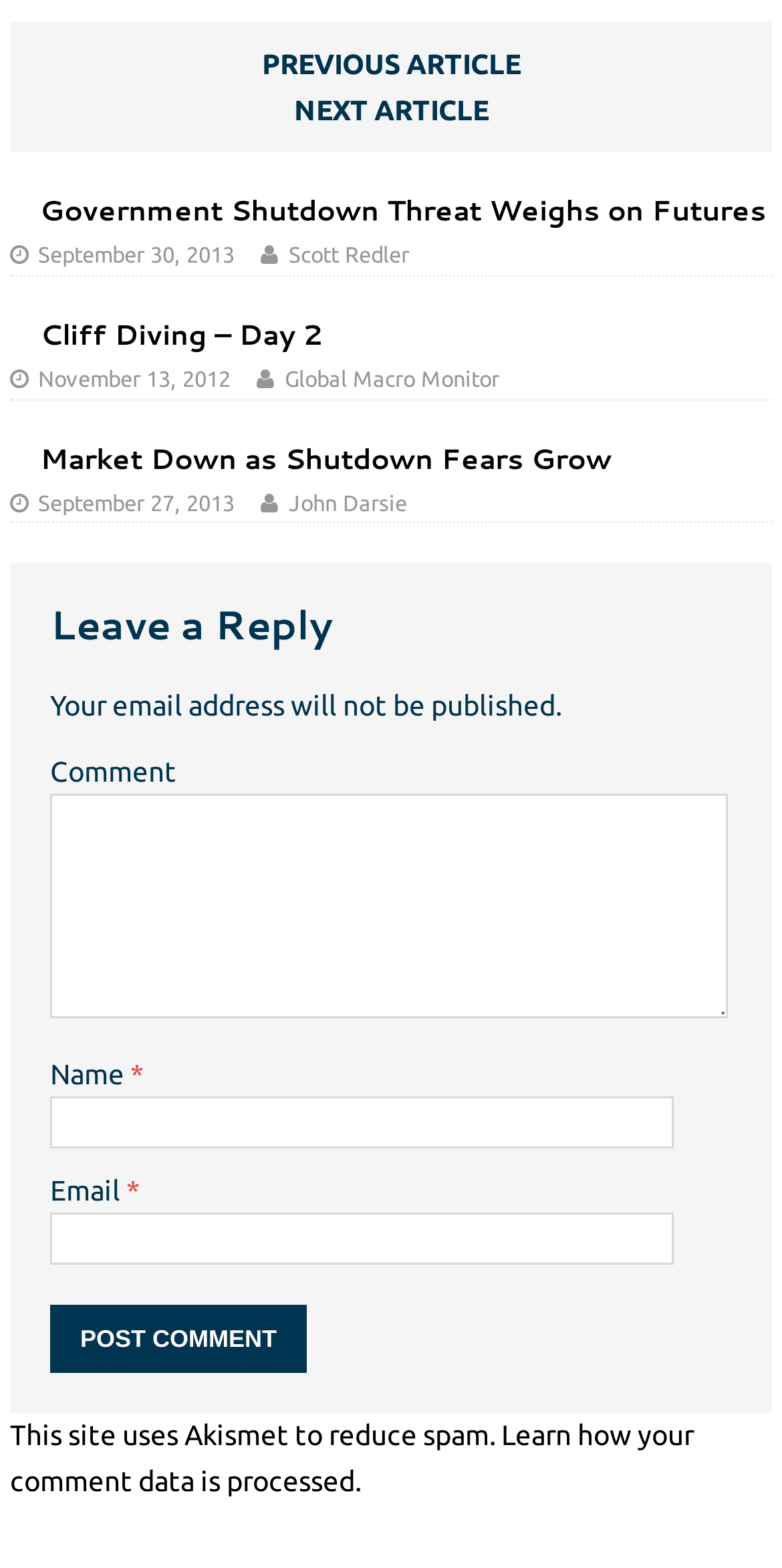Could you highlight the region that needs to be clicked to execute the instruction: "Read the article titled 'Government Shutdown Threat Weighs on Futures'"?

[0.051, 0.122, 0.979, 0.147]